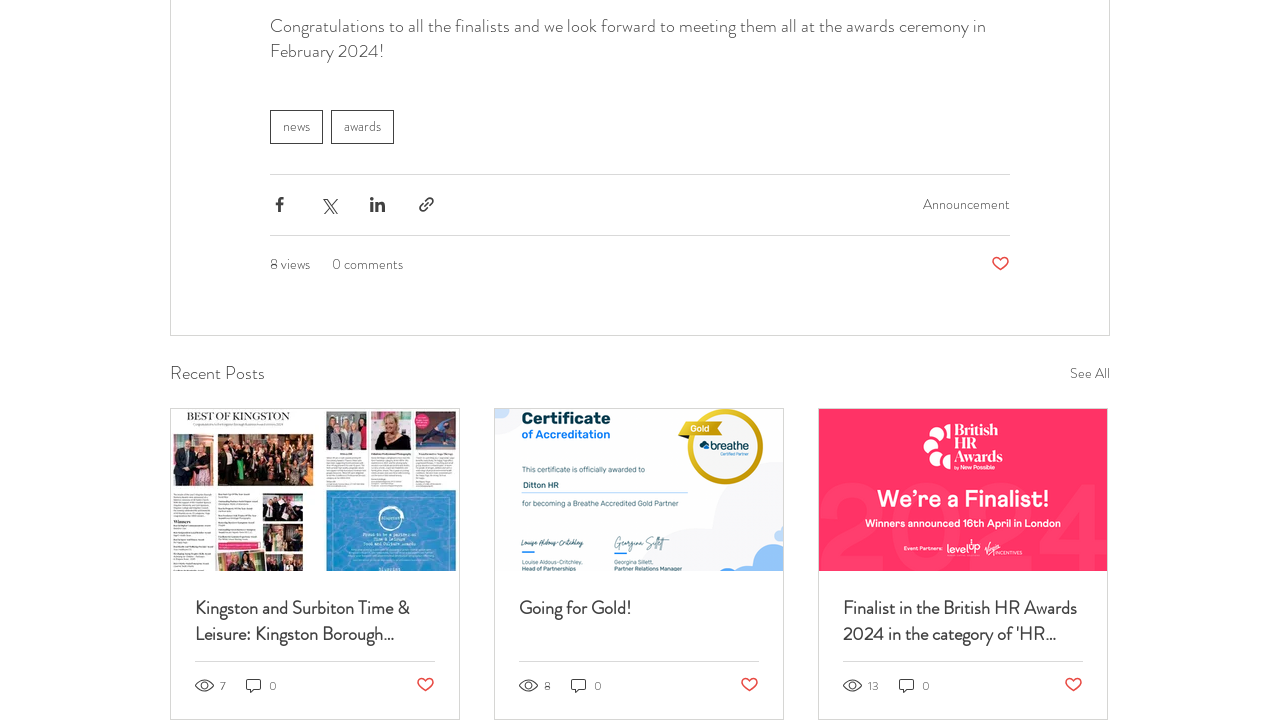How many social media sharing options are available?
Look at the image and respond with a one-word or short-phrase answer.

4